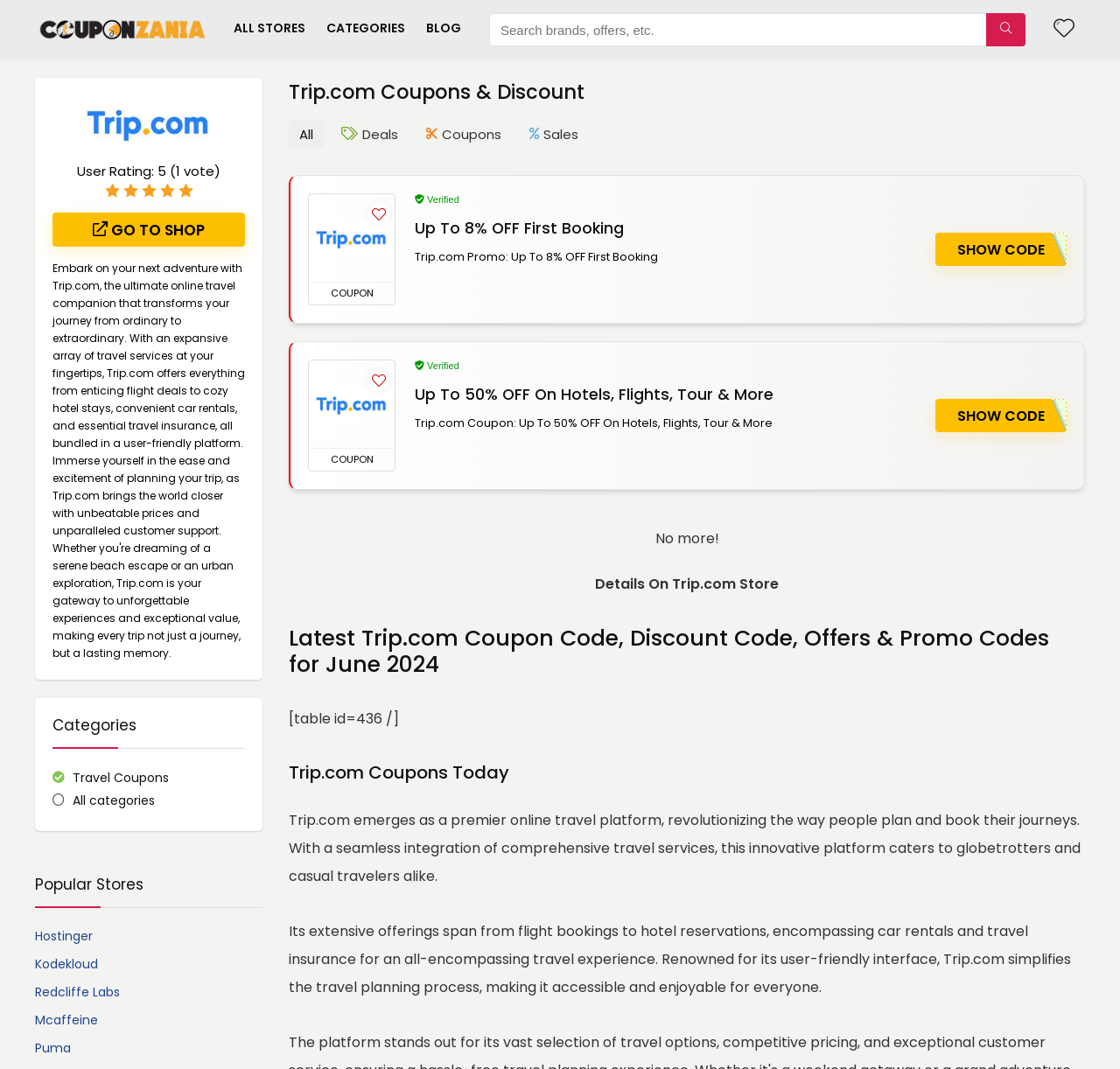Please determine the bounding box coordinates of the clickable area required to carry out the following instruction: "Search for brands, offers, etc.". The coordinates must be four float numbers between 0 and 1, represented as [left, top, right, bottom].

[0.437, 0.012, 0.916, 0.043]